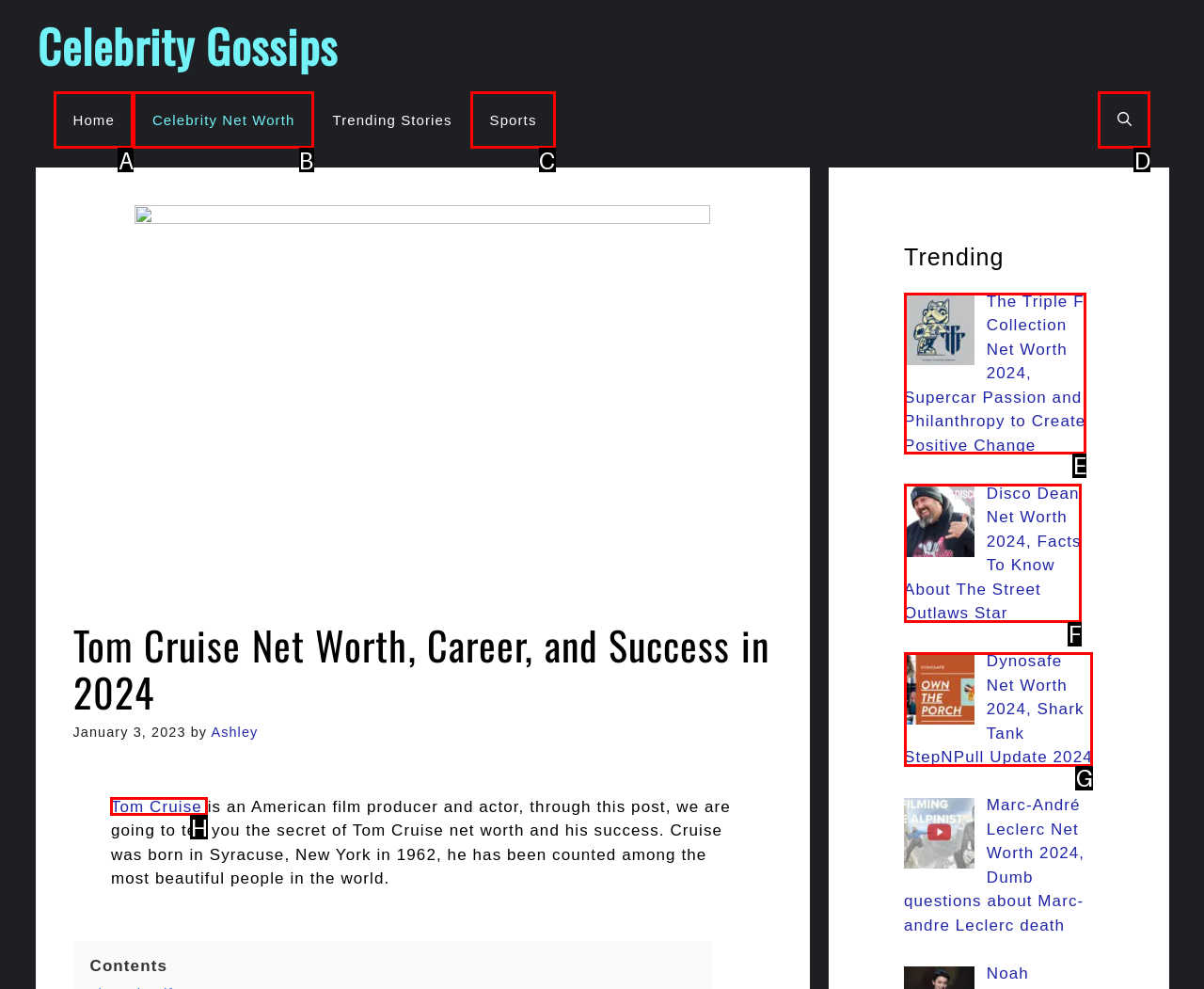Determine which option should be clicked to carry out this task: view The Triple F Collection Net Worth 2024
State the letter of the correct choice from the provided options.

E